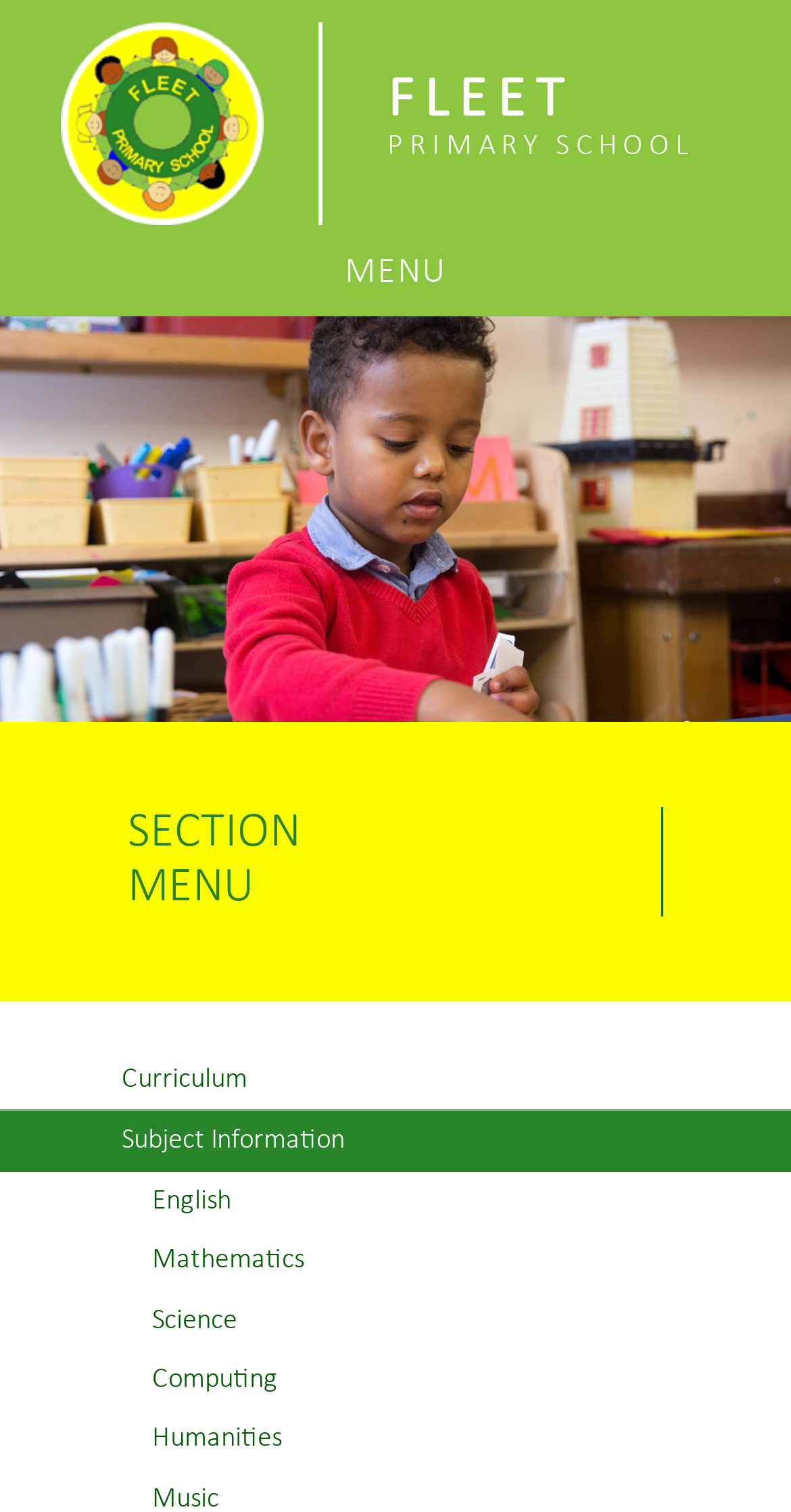Please identify the bounding box coordinates of the element I need to click to follow this instruction: "view the curriculum page".

[0.0, 0.695, 1.0, 0.734]